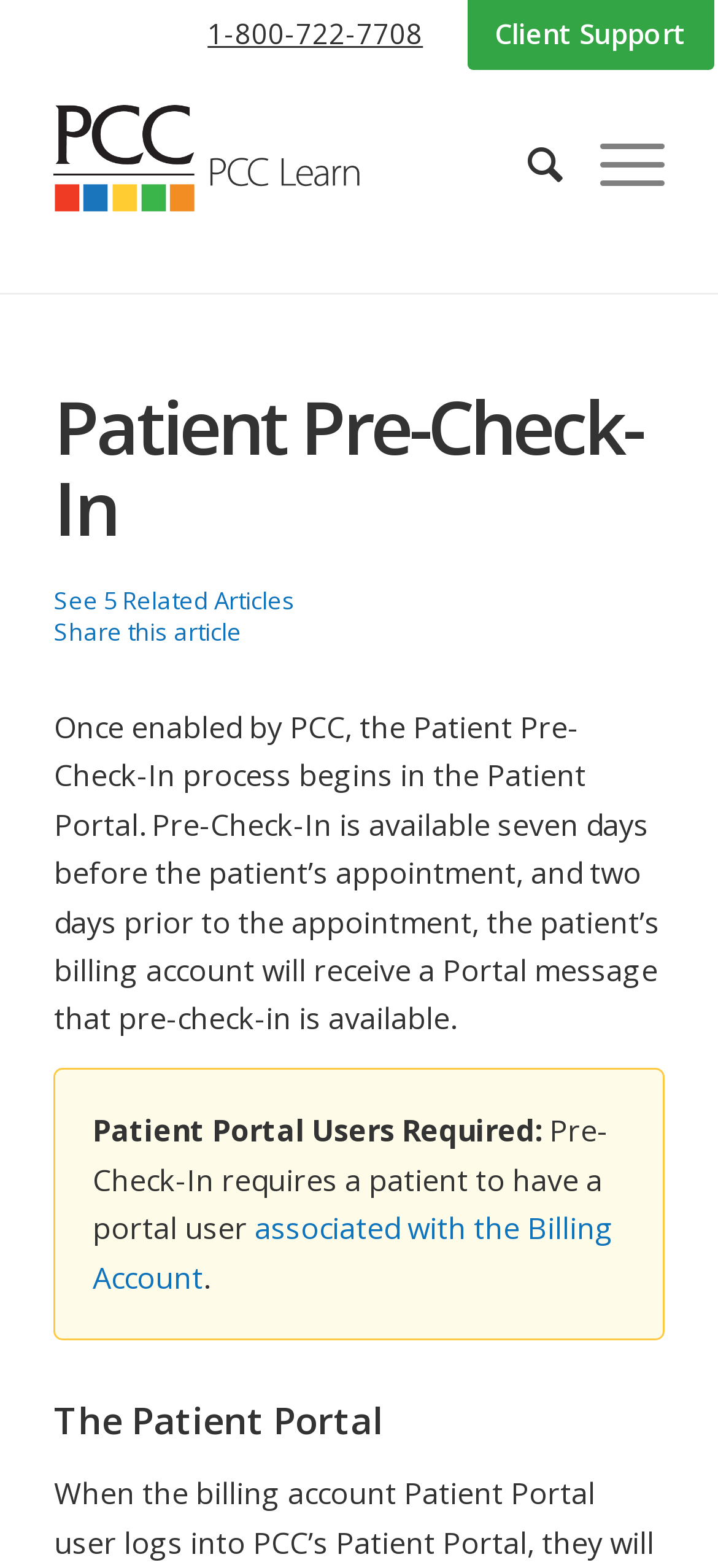What is the name of the portal mentioned on the page?
Answer the question with a single word or phrase derived from the image.

Patient Portal